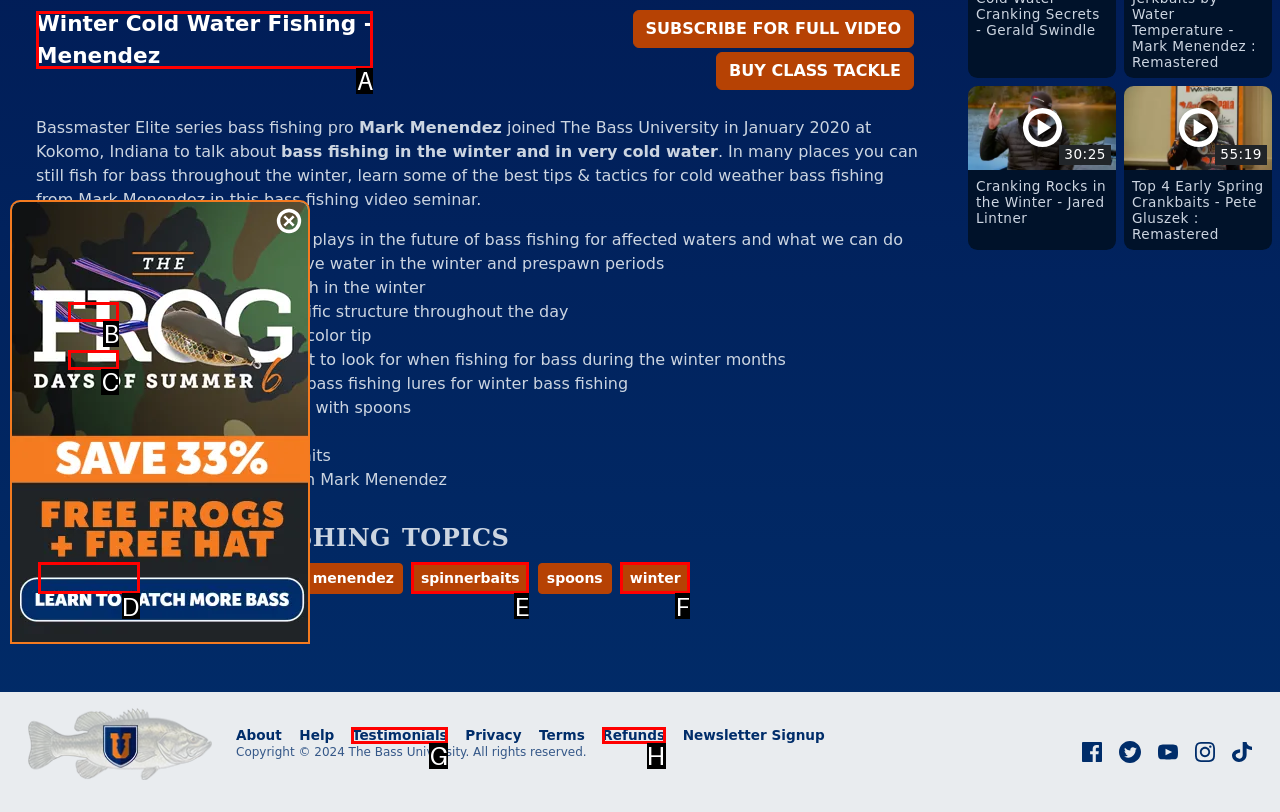Based on the description: attitude of gratitude, select the HTML element that best fits. Reply with the letter of the correct choice from the options given.

None